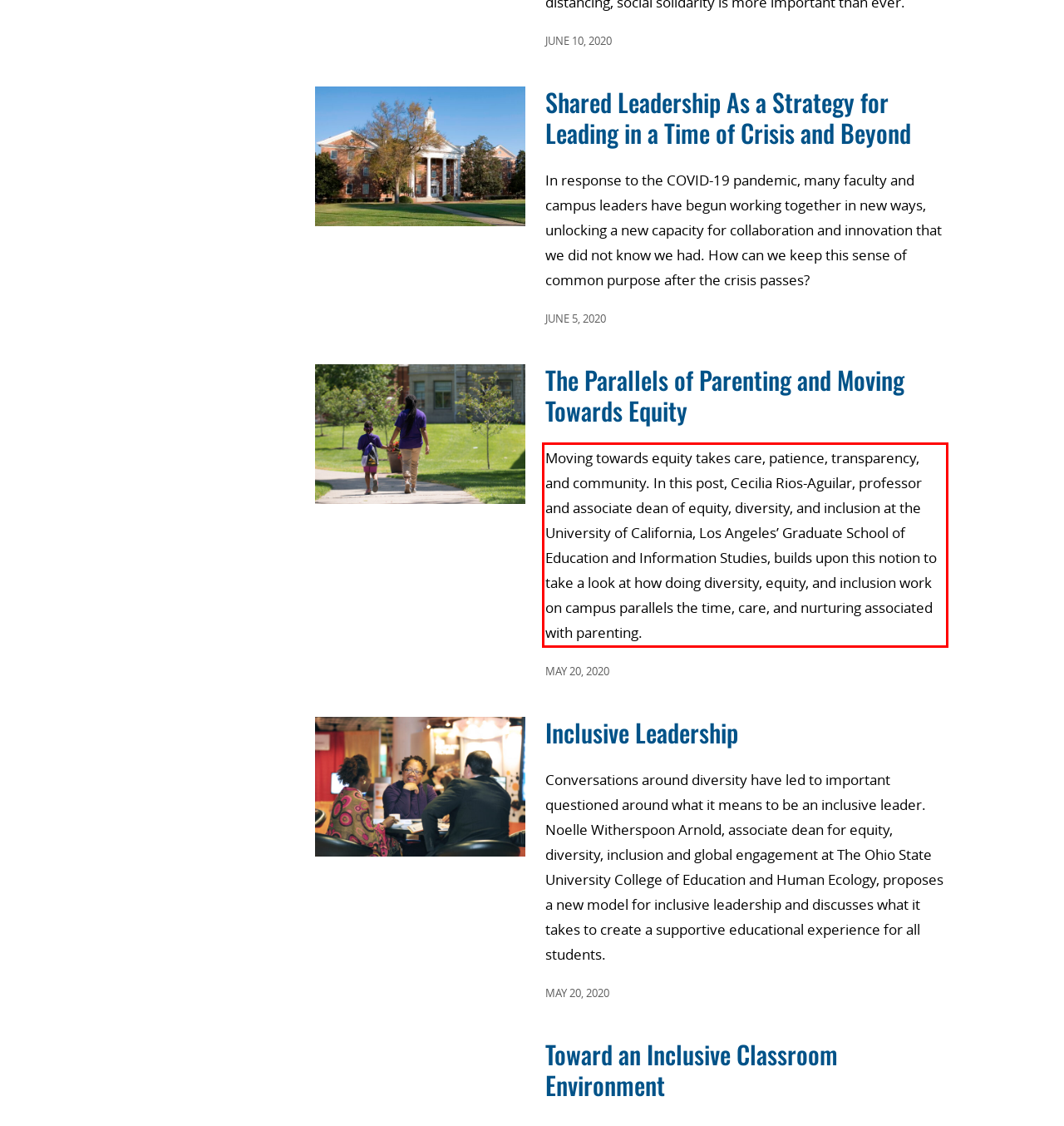Perform OCR on the text inside the red-bordered box in the provided screenshot and output the content.

Moving towards equity takes care, patience, transparency, and community. In this post, Cecilia Rios-Aguilar, professor and associate dean of equity, diversity, and inclusion at the University of California, Los Angeles’ Graduate School of Education and Information Studies, builds upon this notion to take a look at how doing diversity, equity, and inclusion work on campus parallels the time, care, and nurturing associated with parenting.